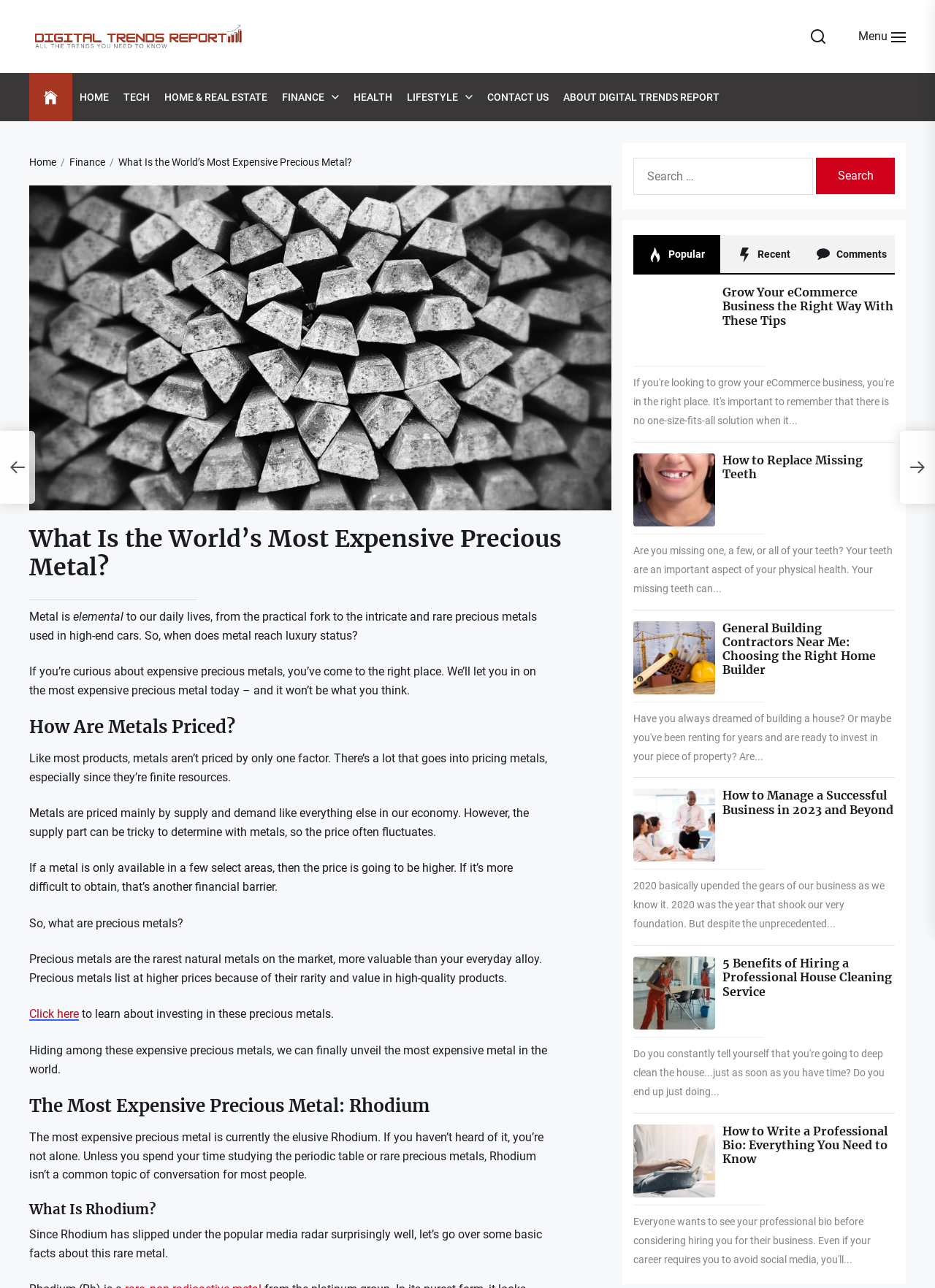Please identify the bounding box coordinates of the element on the webpage that should be clicked to follow this instruction: "Click on the 'Popular' link". The bounding box coordinates should be given as four float numbers between 0 and 1, formatted as [left, top, right, bottom].

[0.677, 0.182, 0.77, 0.212]